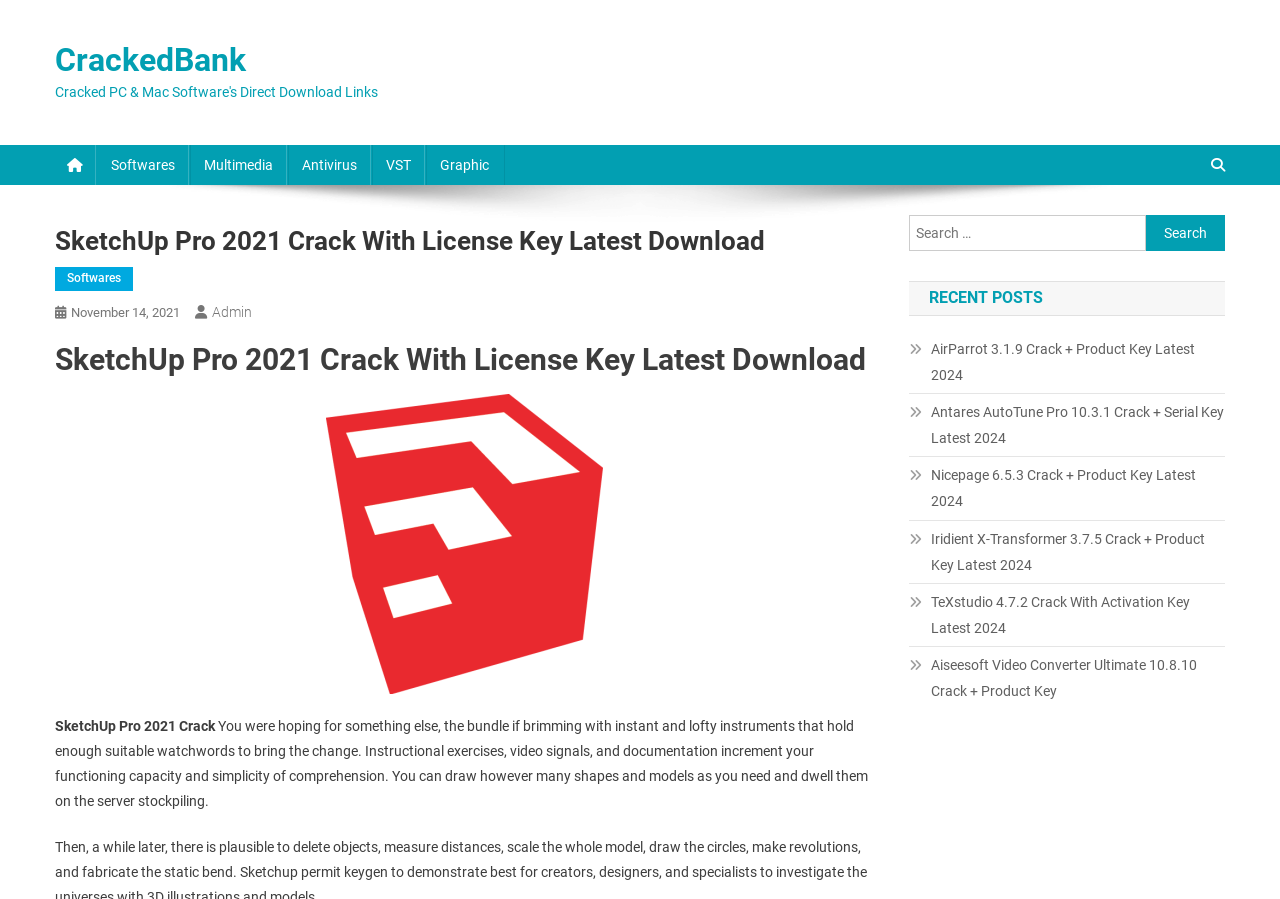Please mark the bounding box coordinates of the area that should be clicked to carry out the instruction: "Check recent posts".

[0.71, 0.313, 0.957, 0.351]